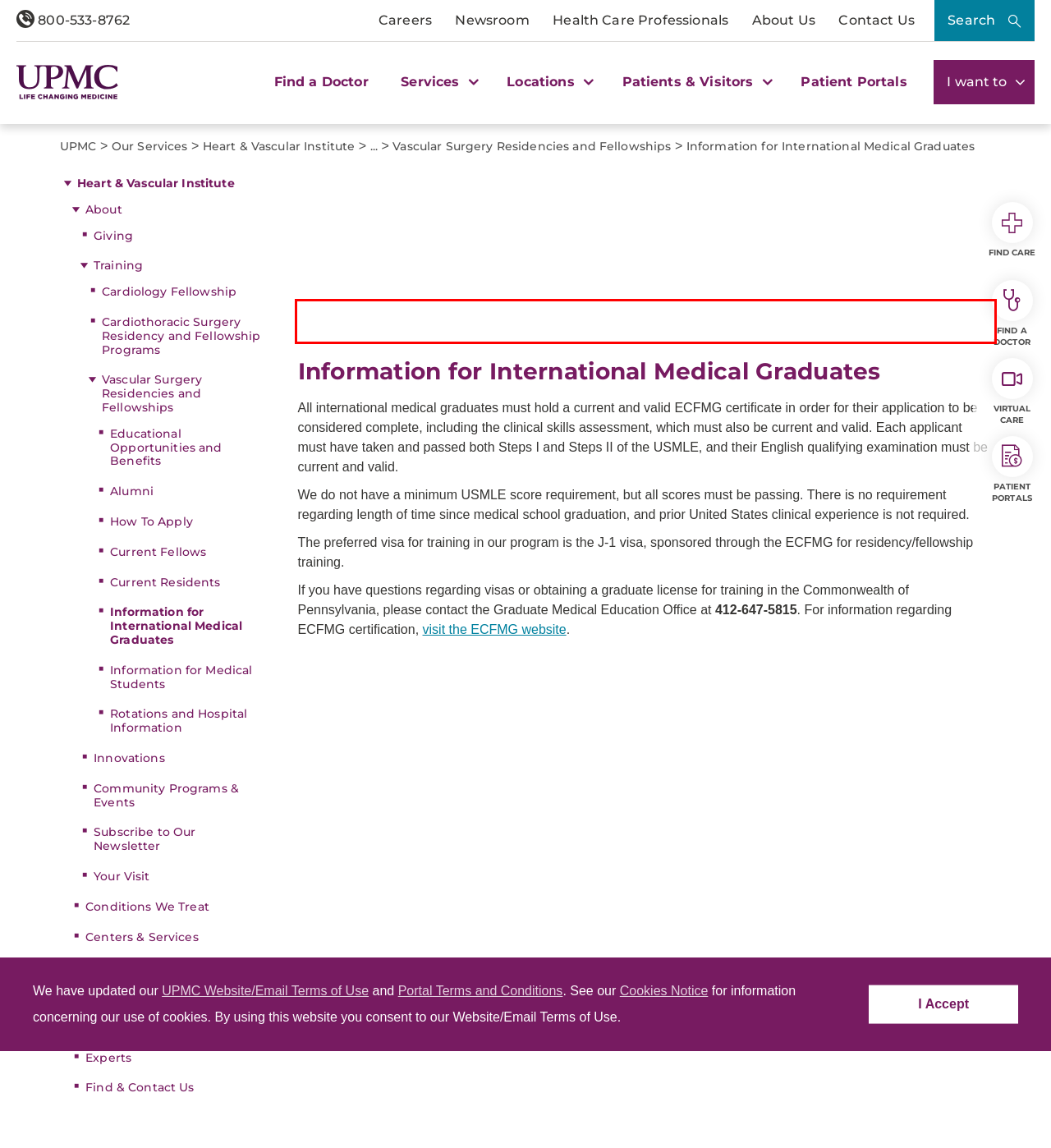Within the screenshot of a webpage, identify the red bounding box and perform OCR to capture the text content it contains.

We do not have a minimum USMLE score requirement, but all scores must be passing. There is no requirement regarding length of time since medical school graduation, and prior United States clinical experience is not required.